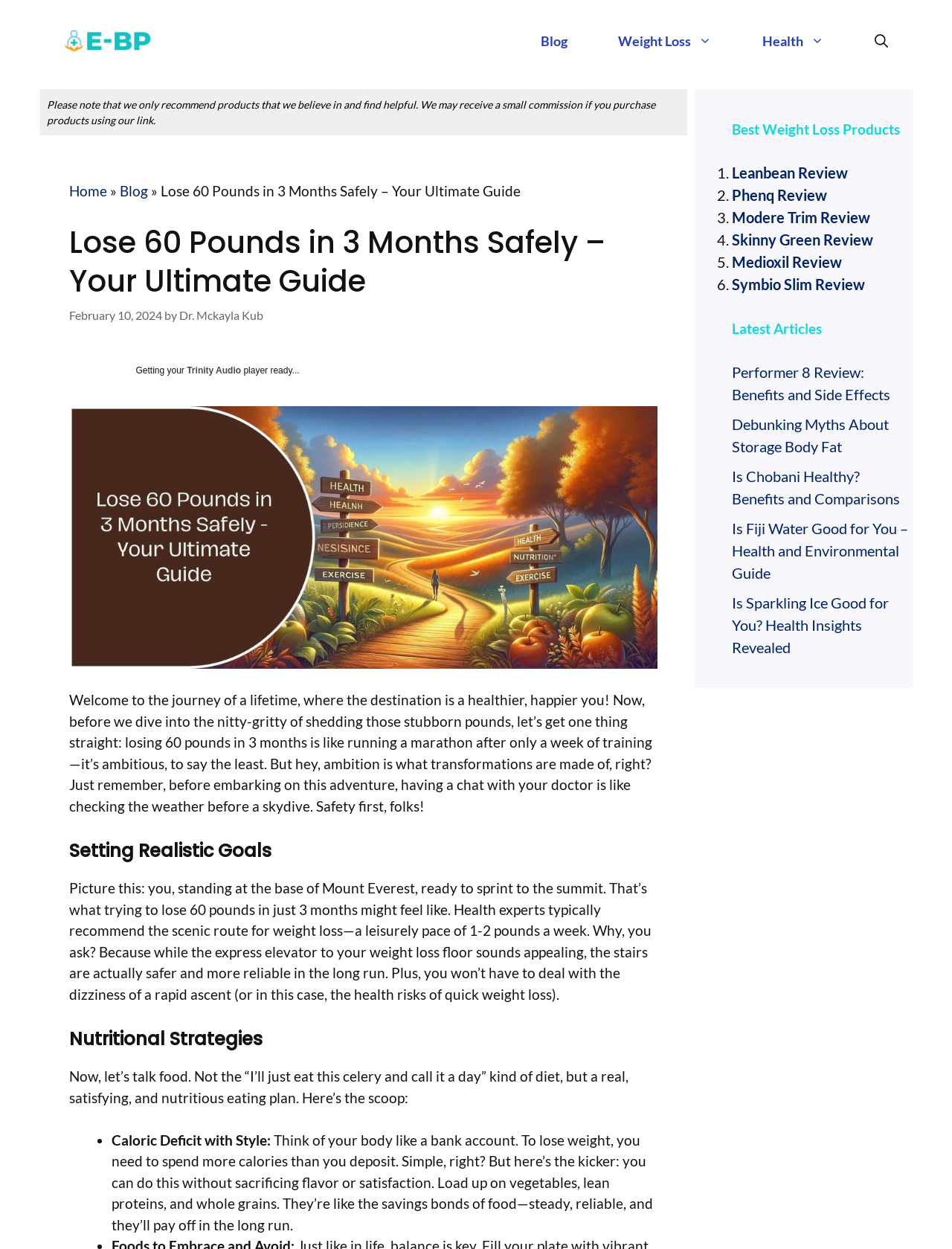Produce a meticulous description of the webpage.

This webpage is a comprehensive guide to losing 60 pounds in 3 months, focusing on effective diet, exercise, and lifestyle changes for sustainable weight loss. At the top, there is a banner with a link to "E-BP" and a navigation menu with links to "Blog", "Weight Loss", "Health", and "Open Search Bar". Below the navigation menu, there is a disclaimer about the website's product recommendations.

The main content of the webpage is divided into sections, starting with a header that reads "Lose 60 Pounds in 3 Months Safely – Your Ultimate Guide". This is followed by a brief introduction to the topic, which includes a figure with an image related to weight loss. The introduction is written in a conversational tone and emphasizes the importance of safety and realistic goals.

The next section is titled "Setting Realistic Goals" and discusses the importance of a gradual weight loss approach. This is followed by "Nutritional Strategies", which provides tips on healthy eating and calorie management. The section includes a list of bullet points with detailed explanations.

On the right-hand side of the webpage, there is a complementary section that lists "Best Weight Loss Products" with links to reviews of various products, such as Leanbean, Phenq, and Modere Trim. Below this list, there are links to "Latest Articles" on topics related to weight loss and health.

Throughout the webpage, there are images and links to relevant resources, as well as a clear and concise writing style that makes the content easy to follow.